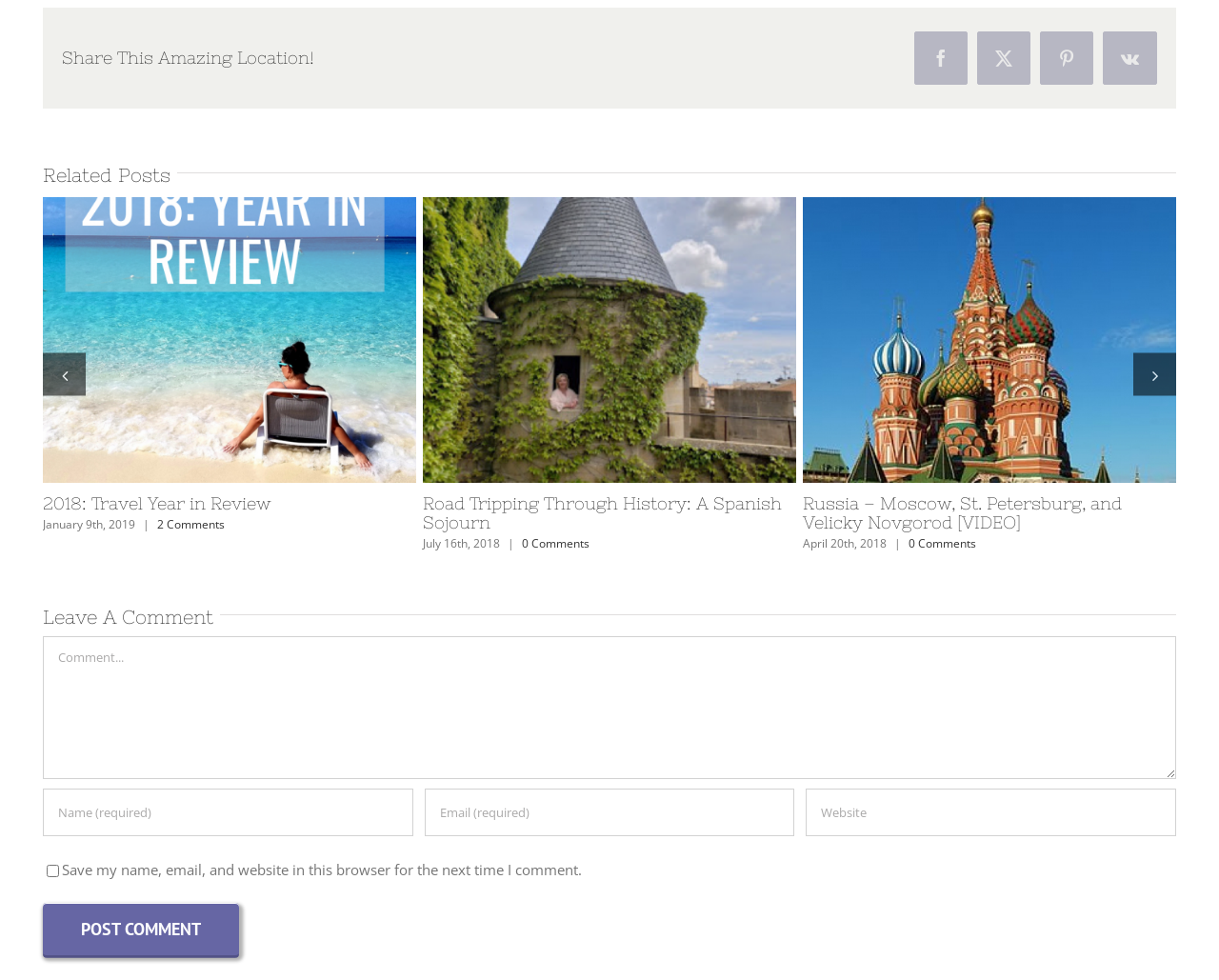Identify the bounding box coordinates of the clickable region to carry out the given instruction: "Share on Facebook".

[0.75, 0.032, 0.794, 0.086]